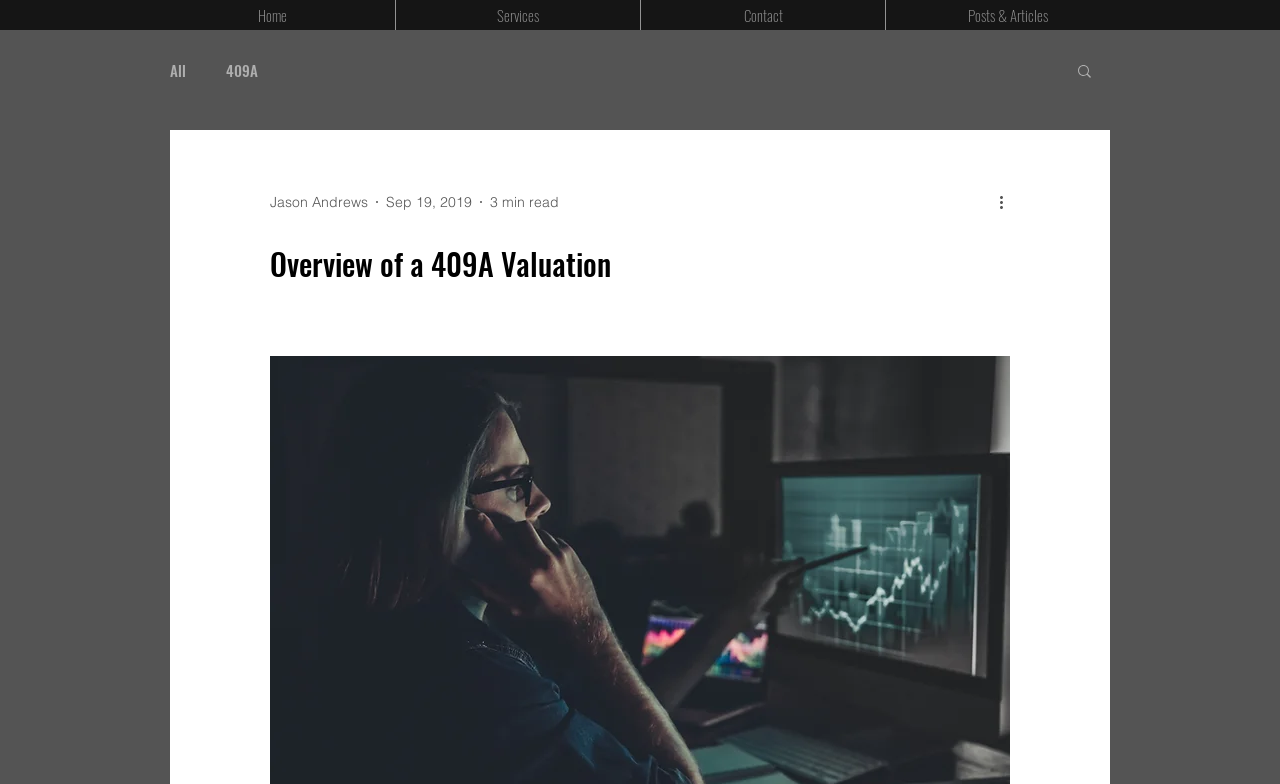Offer a meticulous description of the webpage's structure and content.

Here is the detailed description of the webpage:

The webpage is about understanding the techniques used in a 409A Valuation. At the top left of the page, there is a navigation menu labeled "Site" with four links: "Home", "Services", "Contact", and "Posts & Articles". Below this menu, there is another navigation menu labeled "blog" with two links: "All" and "409A". 

To the right of the "blog" navigation menu, there is a search button with a magnifying glass icon. 

Below the navigation menus, there is an article with the title "Overview of a 409A Valuation". The article is written by Jason Andrews and was published on September 19, 2019. It is estimated to take 3 minutes to read. 

At the top right of the article, there is a "More actions" button with a downward arrow icon.